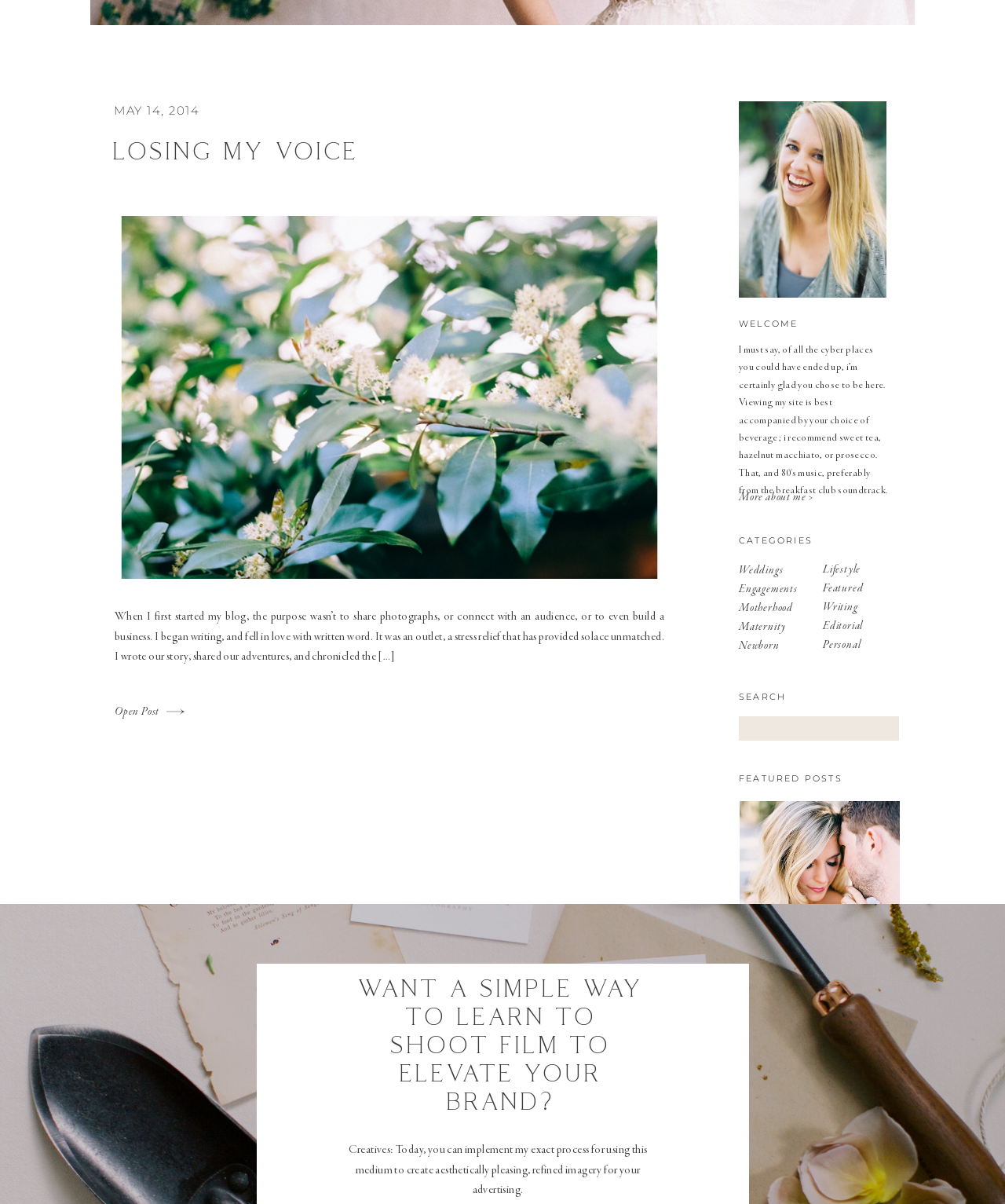Calculate the bounding box coordinates of the UI element given the description: "Personal".

[0.819, 0.526, 0.966, 0.54]